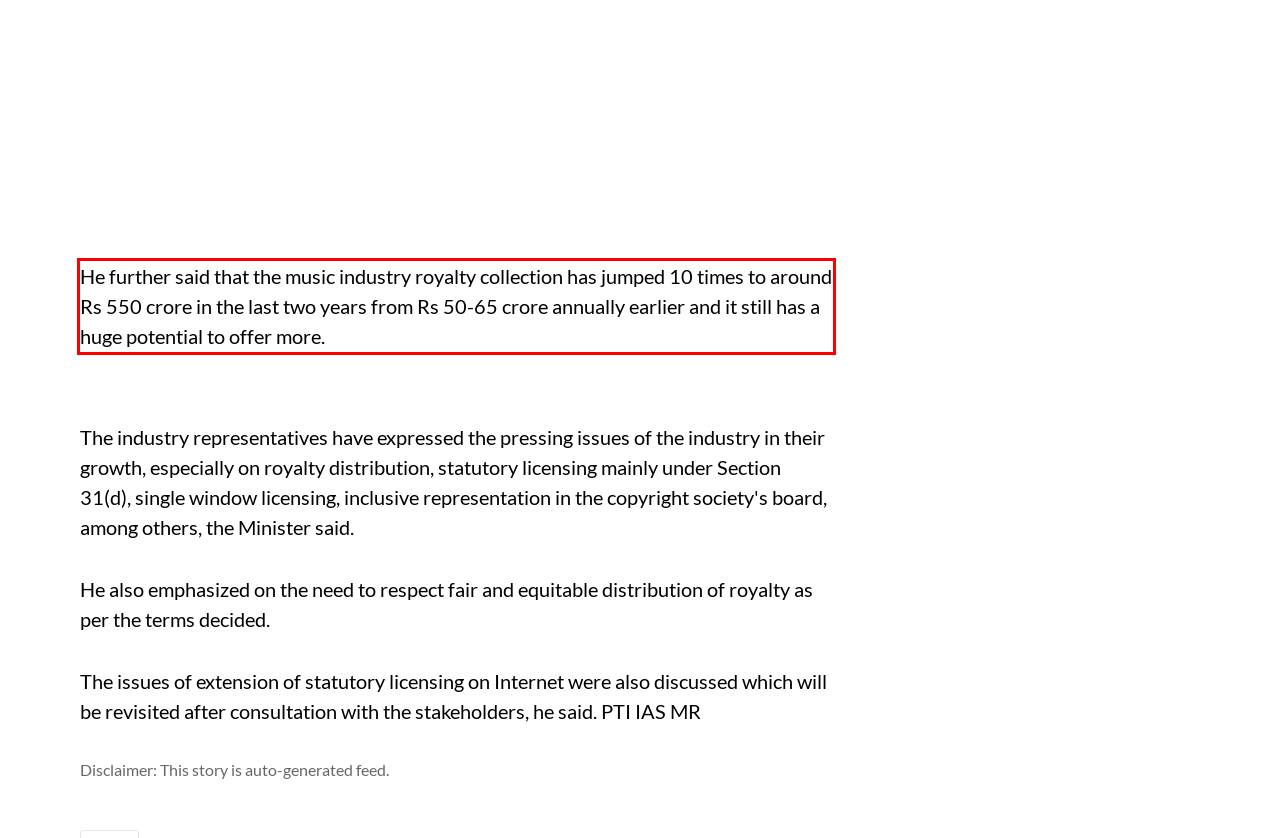You are presented with a screenshot containing a red rectangle. Extract the text found inside this red bounding box.

He further said that the music industry royalty collection has jumped 10 times to around Rs 550 crore in the last two years from Rs 50-65 crore annually earlier and it still has a huge potential to offer more.